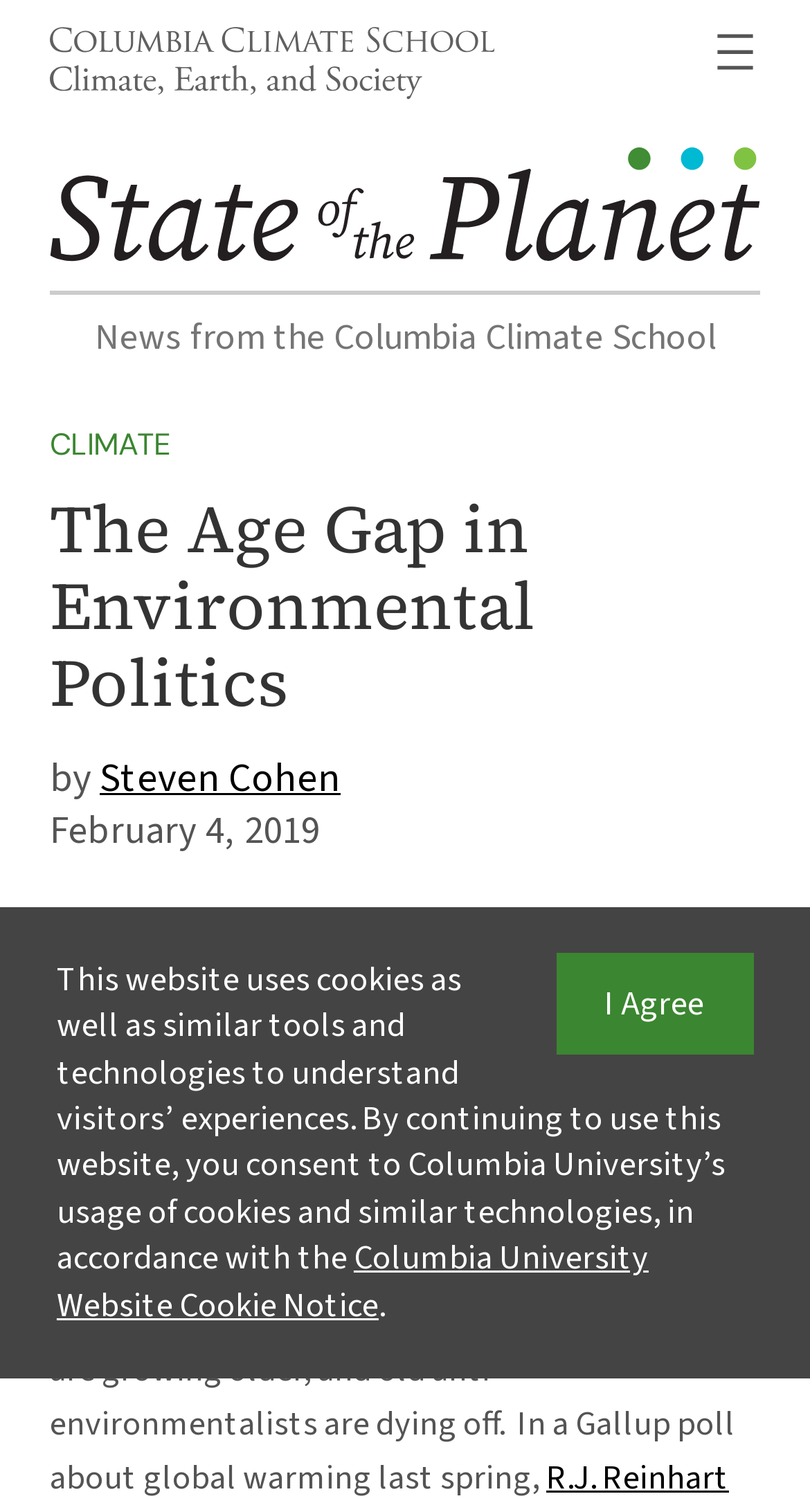Please analyze the image and provide a thorough answer to the question:
What is the name of the website?

I determined the answer by looking at the image element with the text 'Columbia Climate School: Climate, Earth, and Society' which is a link. This suggests that the website is affiliated with the Columbia Climate School.